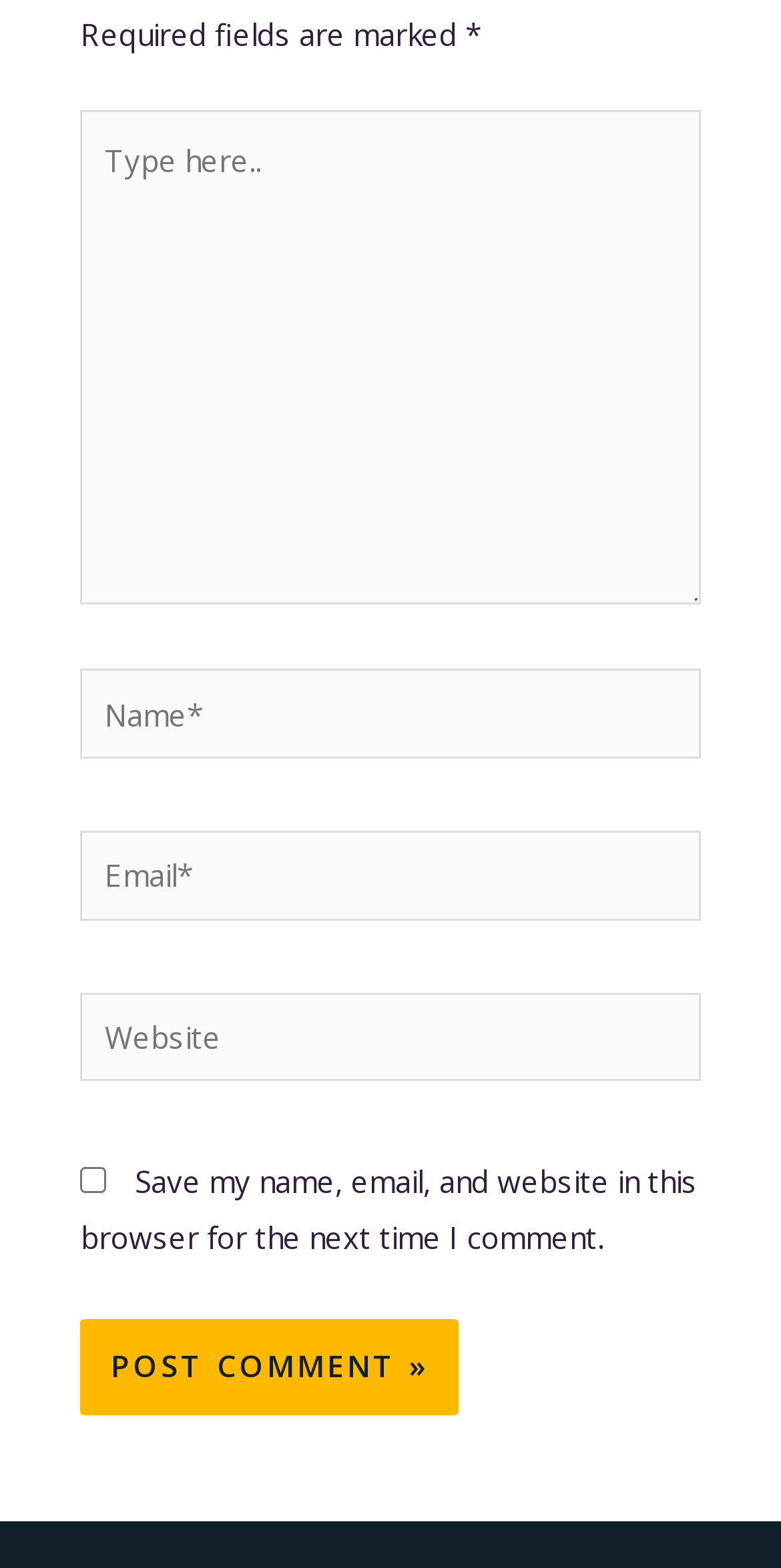What is the purpose of the checkbox?
Carefully examine the image and provide a detailed answer to the question.

The checkbox is labeled 'Save my name, email, and website in this browser for the next time I comment.' This suggests that its purpose is to allow users to save their comment information for future use.